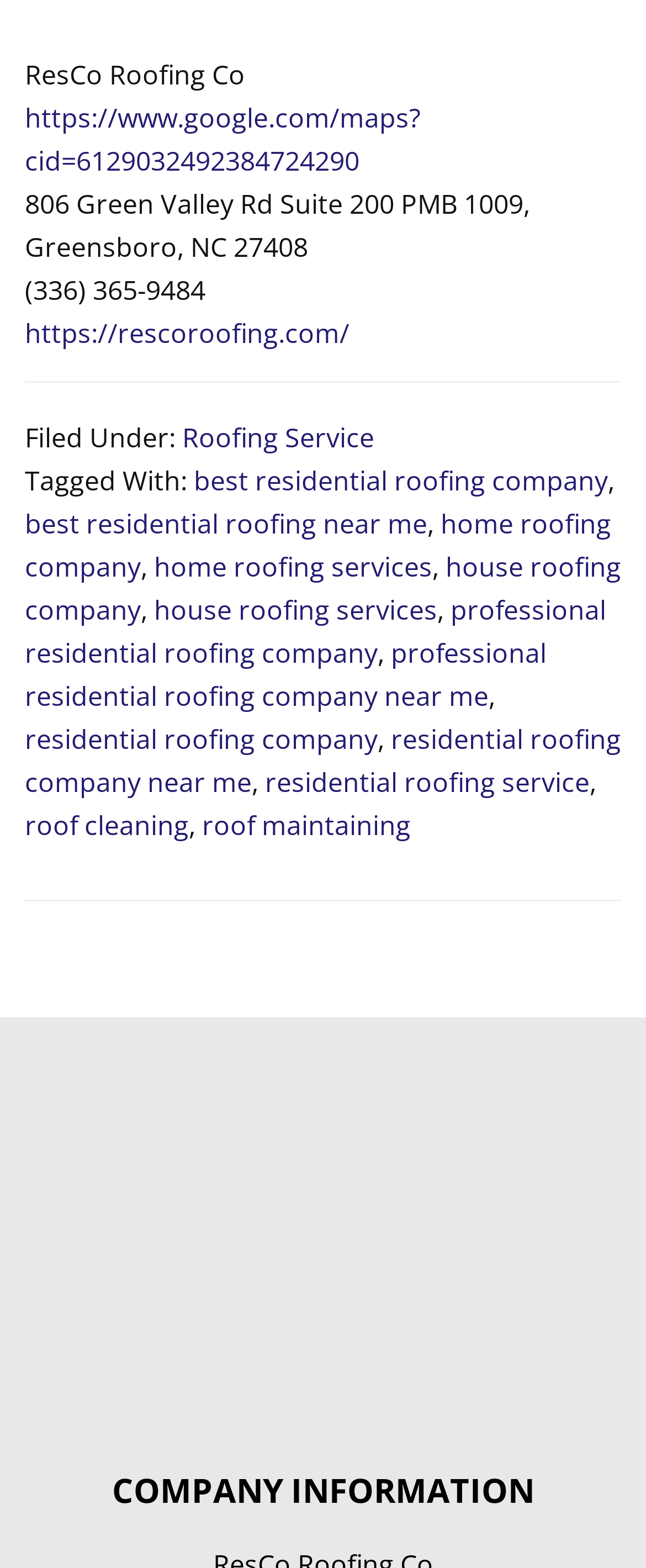Please pinpoint the bounding box coordinates for the region I should click to adhere to this instruction: "read about roof cleaning".

[0.038, 0.514, 0.292, 0.538]